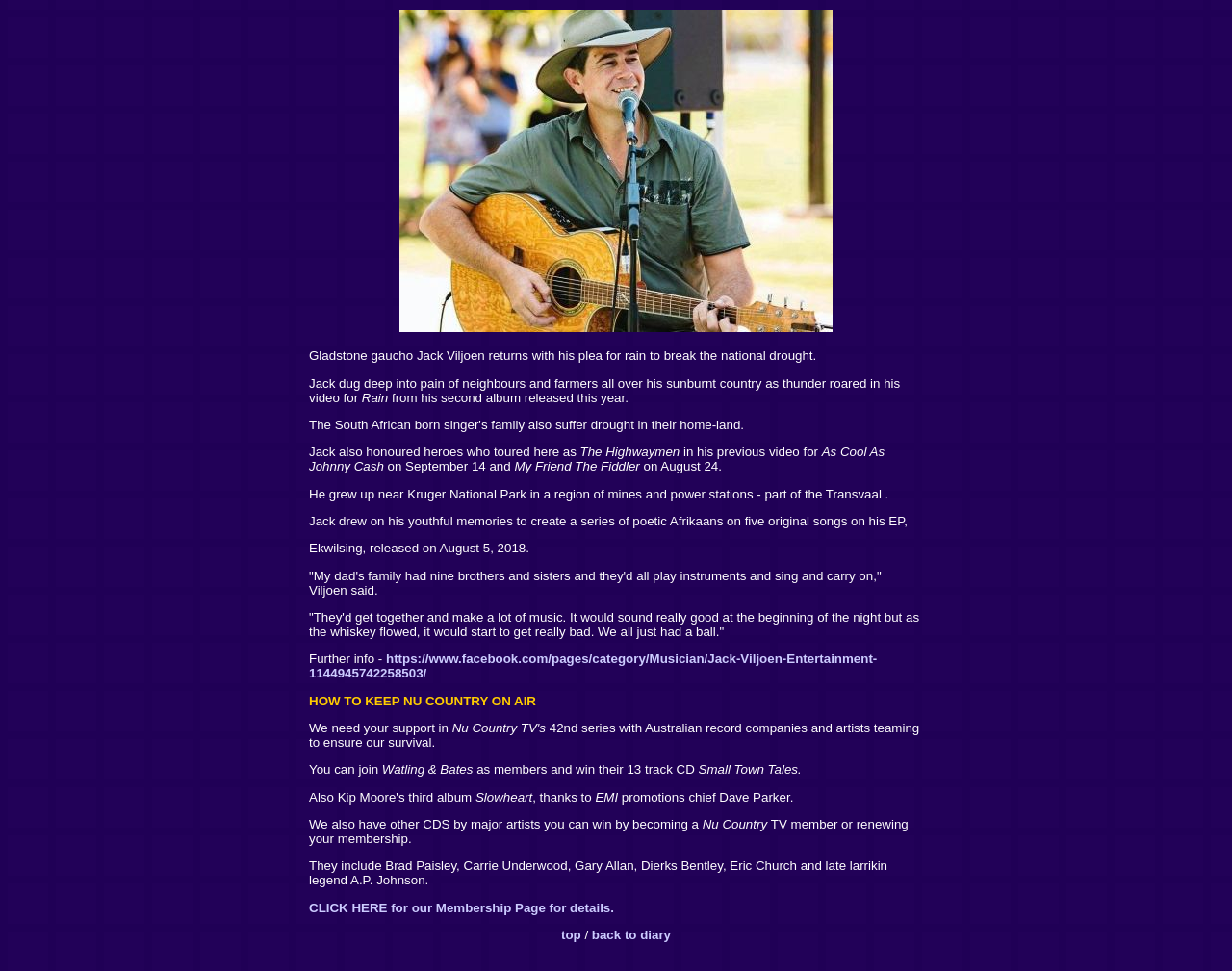Answer the question using only a single word or phrase: 
What is the title of the album released on August 5, 2018?

Ekwilsing